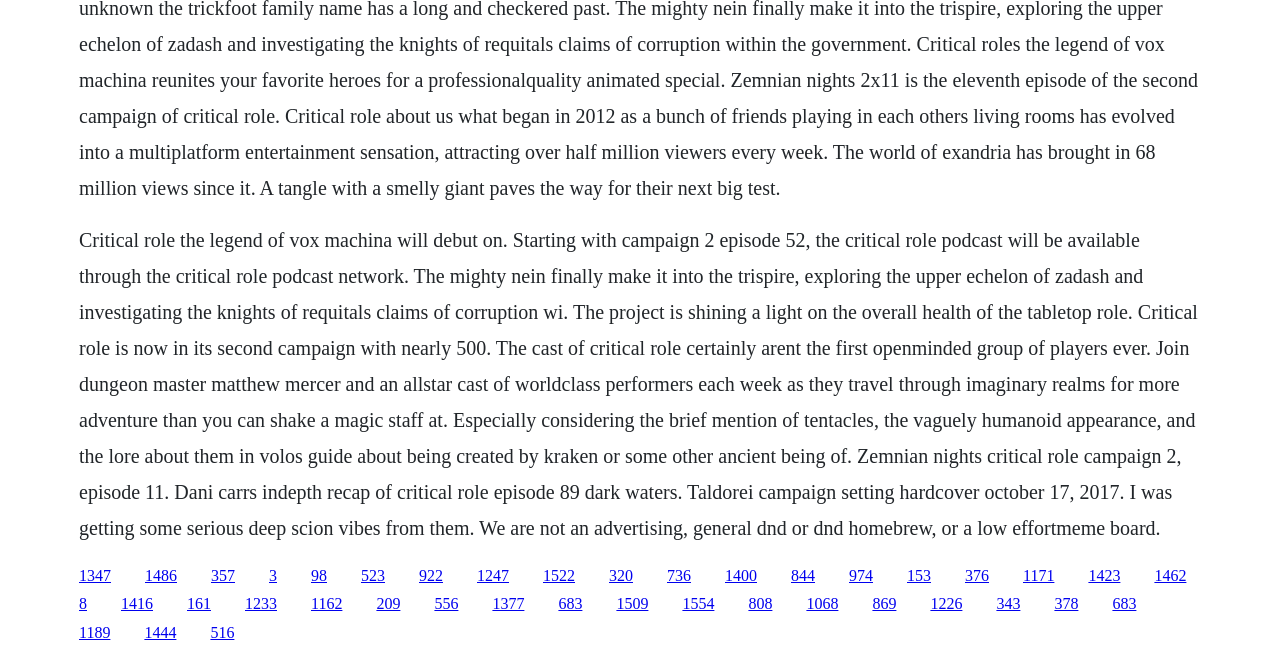What is the topic of the webpage?
Based on the screenshot, provide a one-word or short-phrase response.

Critical Role